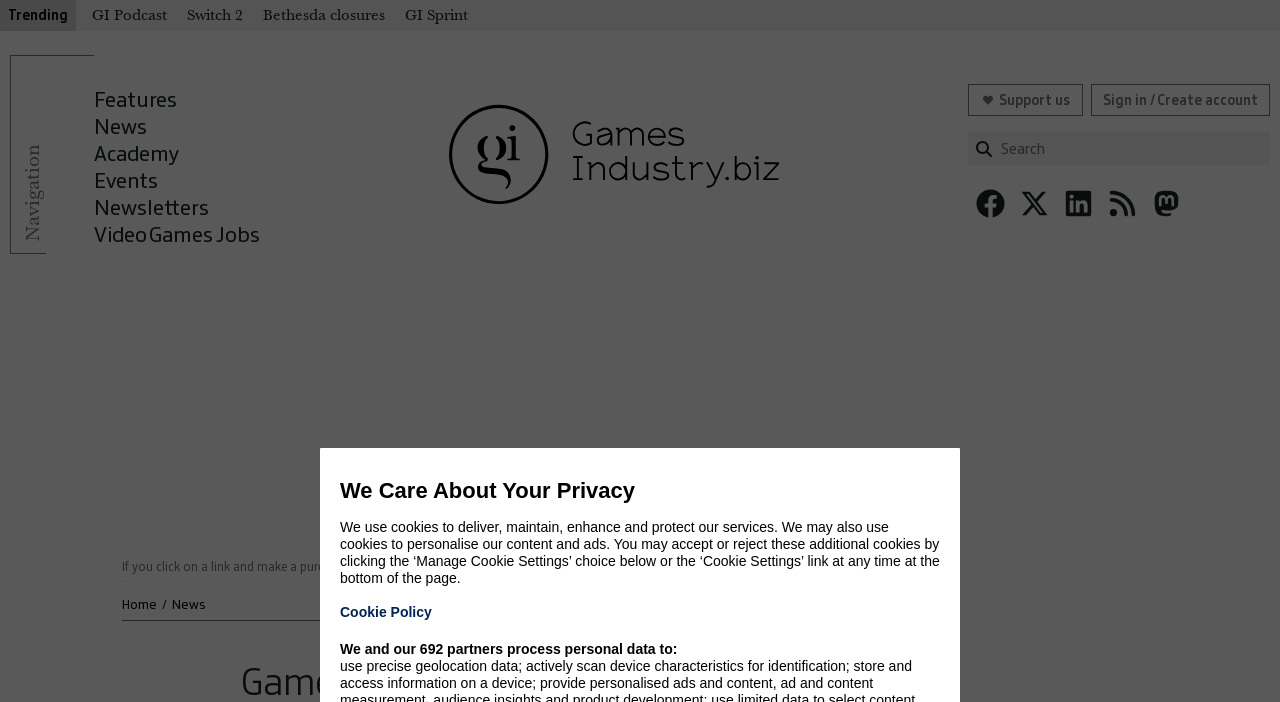Explain the contents of the webpage comprehensively.

The webpage appears to be a news article from GamesIndustry.biz, with the title "Game start-ups drawing lower acquisition prices". At the top left, there is a "Trending" label, followed by a row of links to popular topics, including "GI Podcast", "Switch 2", and "Bethesda closures". Below this row, there is a link to the GamesIndustry.biz homepage, accompanied by the website's logo.

On the top right, there is a navigation menu with links to various sections, including "Features", "News", "Academy", "Events", and "Newsletters". Below this menu, there is a search box.

In the main content area, there is a news article with the title "The gaming start-up bubble appears to have burst, or at least deflated a bit. A panel of industry investors weighed in …". The article's content is not specified, but it likely discusses the topic of gaming start-ups and their acquisition prices.

At the bottom of the page, there are links to the website's social media profiles, including Facebook, X, LinkedIn, and Mastodon, each accompanied by an icon. There is also a link to subscribe to the website's RSS feed. Additionally, there are links to "Support us" and "Sign in / Create account" on the bottom right.

Finally, there is a disclaimer at the bottom of the page, stating that the website may receive a small commission if a user clicks on a link and makes a purchase. There is also a link to the website's editorial policy.